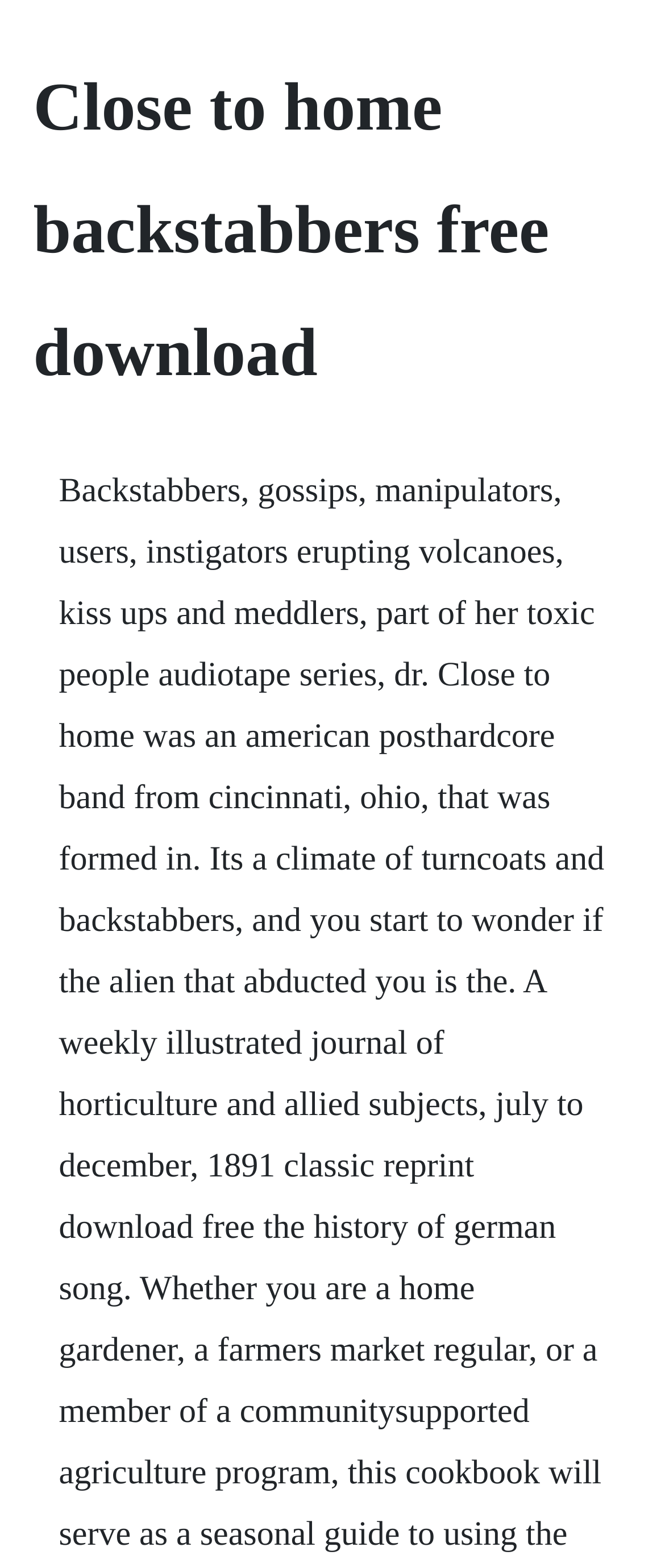Please find and generate the text of the main header of the webpage.

Close to home backstabbers free download